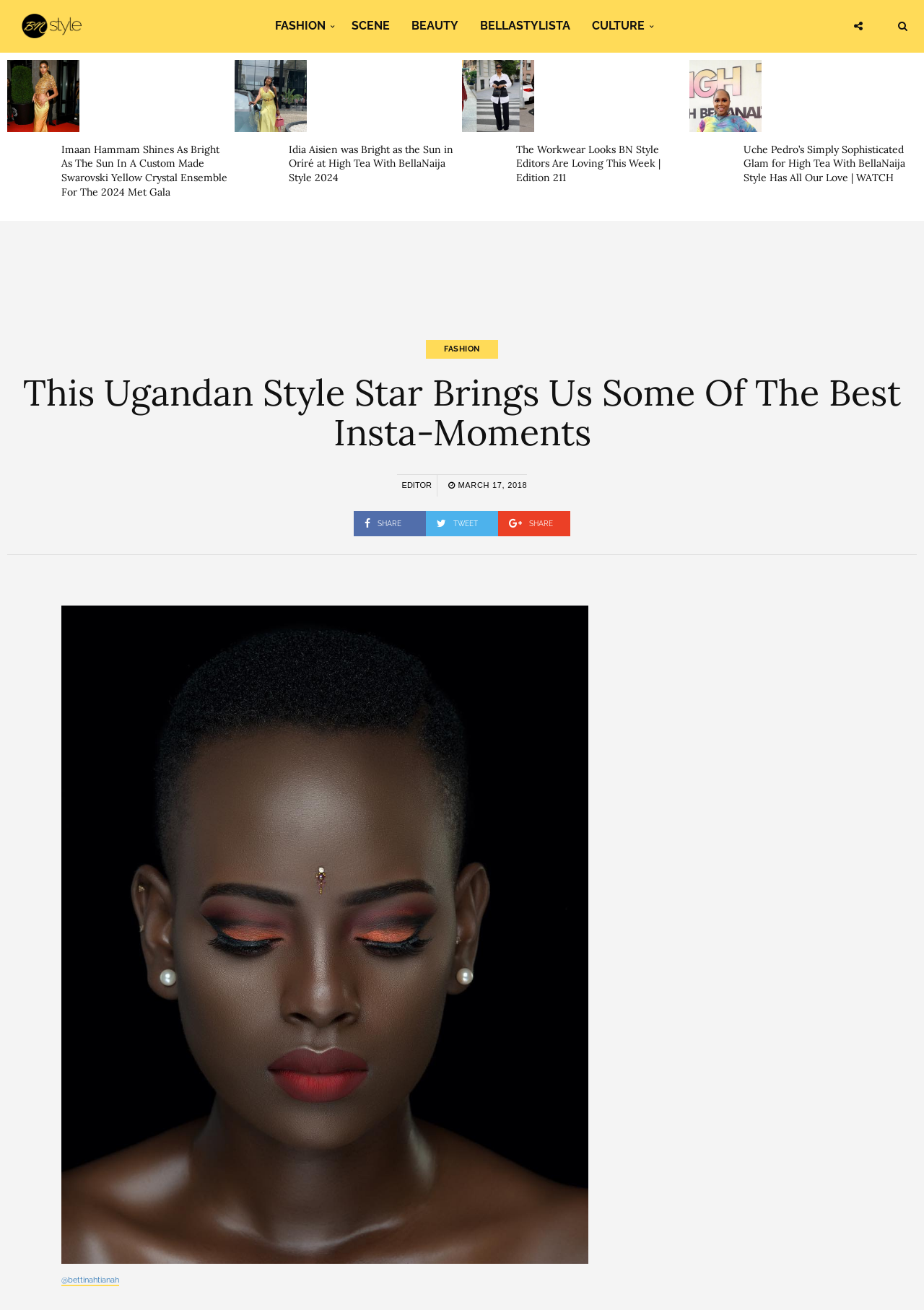Locate the bounding box coordinates of the clickable element to fulfill the following instruction: "View Idia Aisien's High Tea With BellaNaija Style". Provide the coordinates as four float numbers between 0 and 1 in the format [left, top, right, bottom].

[0.312, 0.109, 0.492, 0.141]